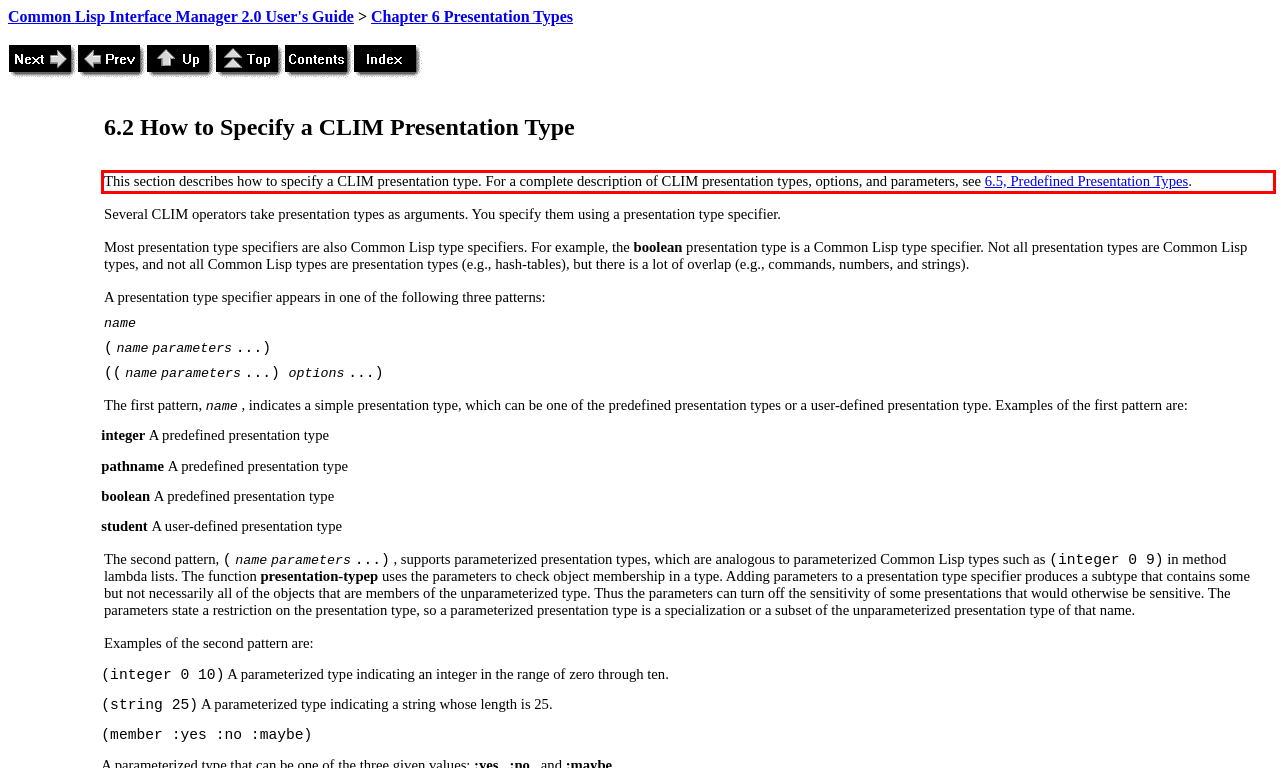You have a screenshot of a webpage with a red bounding box. Use OCR to generate the text contained within this red rectangle.

This section describes how to specify a CLIM presentation type. For a complete description of CLIM presentation types, options, and parameters, see 6.5, Predefined Presentation Types.